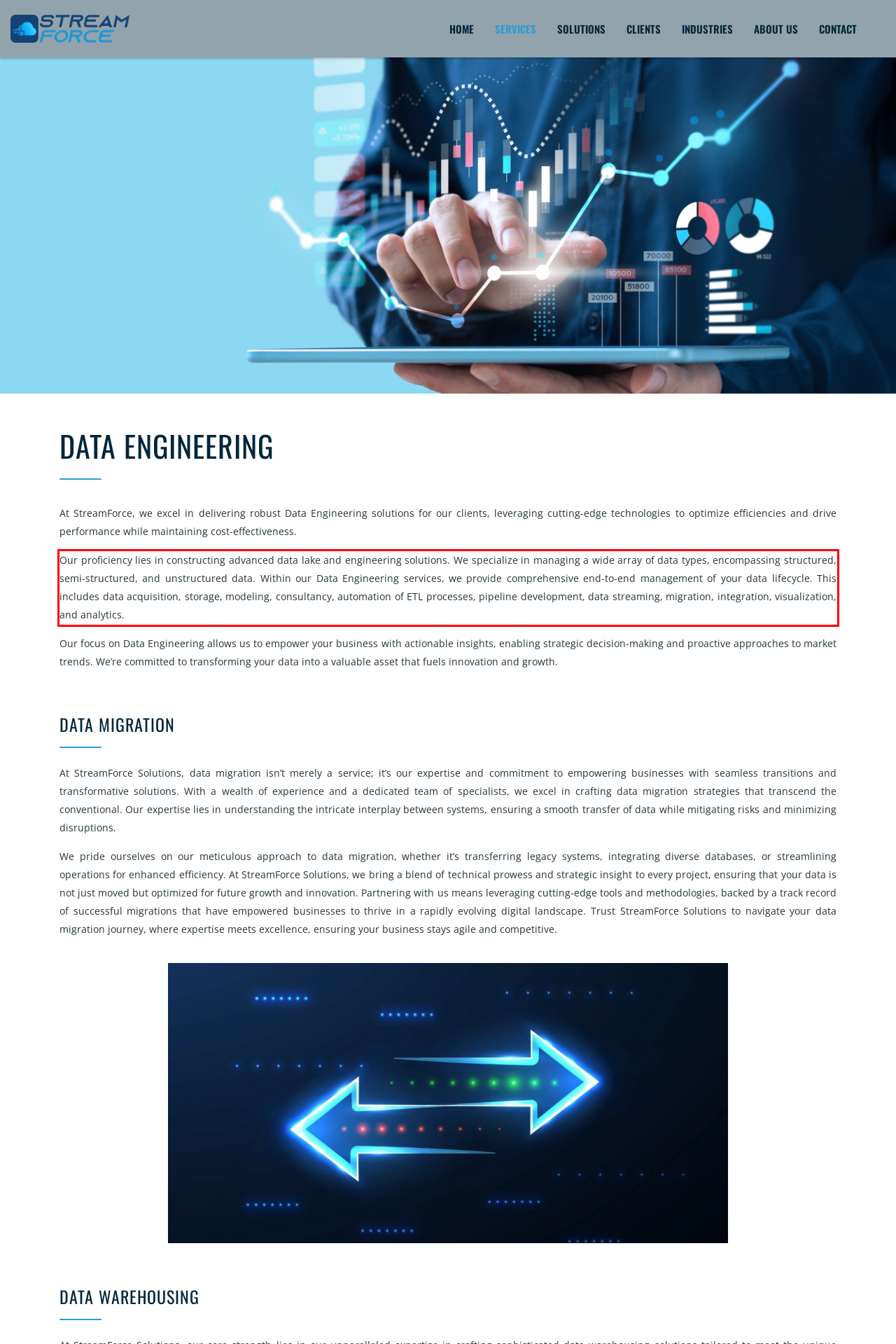You are provided with a screenshot of a webpage featuring a red rectangle bounding box. Extract the text content within this red bounding box using OCR.

Our proficiency lies in constructing advanced data lake and engineering solutions. We specialize in managing a wide array of data types, encompassing structured, semi-structured, and unstructured data. Within our Data Engineering services, we provide comprehensive end-to-end management of your data lifecycle. This includes data acquisition, storage, modeling, consultancy, automation of ETL processes, pipeline development, data streaming, migration, integration, visualization, and analytics.